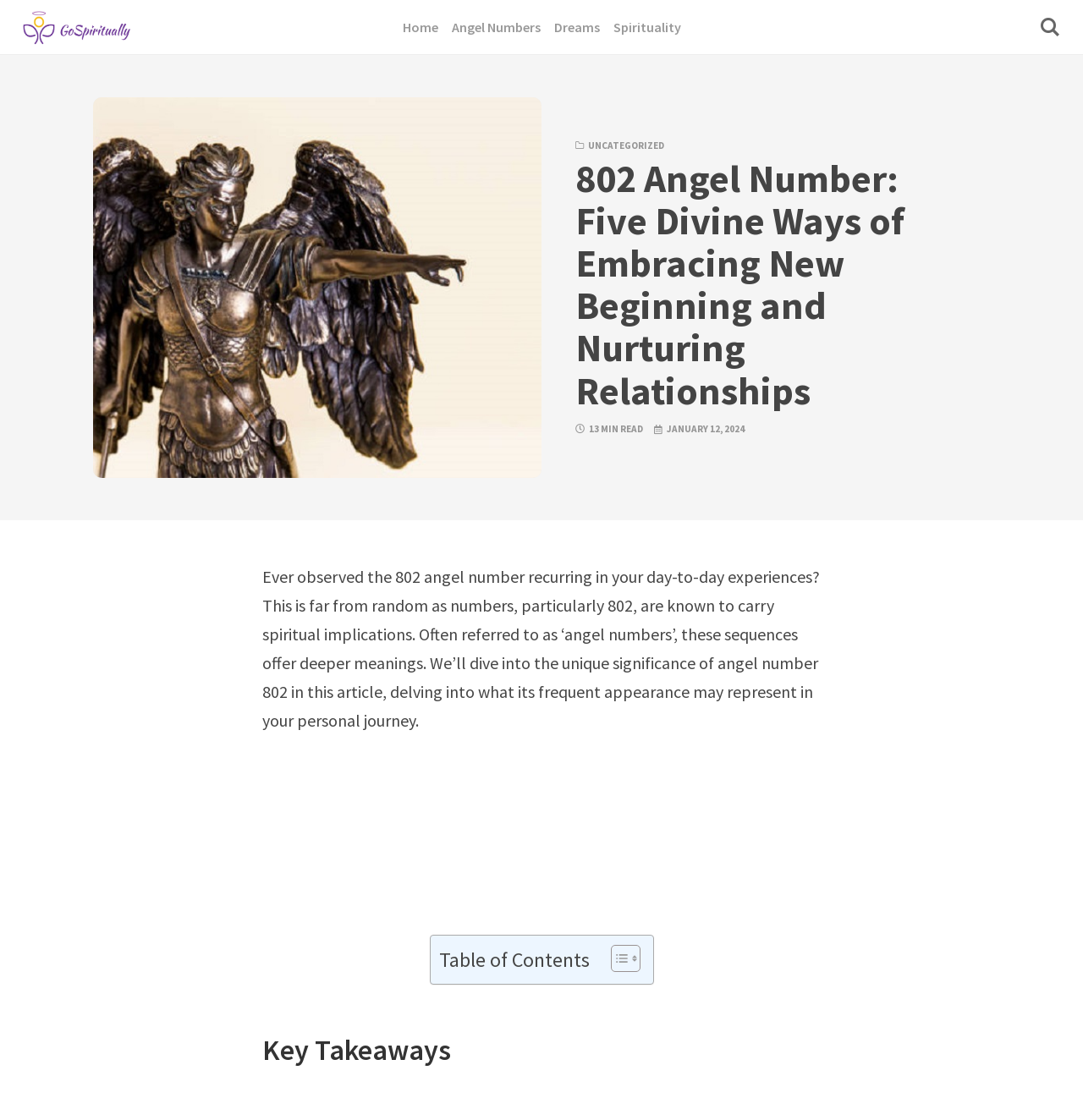Deliver a detailed narrative of the webpage's visual and textual elements.

The webpage is about the 802 angel number, its spiritual implications, and its significance in personal journeys. At the top left, there is a link to "Skip to content". Next to it, on the top center, is the website's logo, "Go Spiritually", which is also a link. On the top right, there is a button with an icon. 

Below the logo, there is a navigation menu with four links: "Home", "Angel Numbers", "Dreams", and "Spirituality". The "Spirituality" link has a submenu with a single link, "UNCATEGORIZED". 

The main content of the webpage starts with a heading that reads "802 Angel Number: Five Divine Ways of Embracing New Beginning and Nurturing Relationships". Below the heading, there are two lines of text indicating the article's reading time and publication date. 

The main article text follows, which discusses the significance of the 802 angel number and its spiritual implications. The text is divided into sections, with a table of contents on the right side of the page. The table of contents has a heading and a toggle button with two icons. 

At the bottom of the page, there is a section with a heading "Key Takeaways".